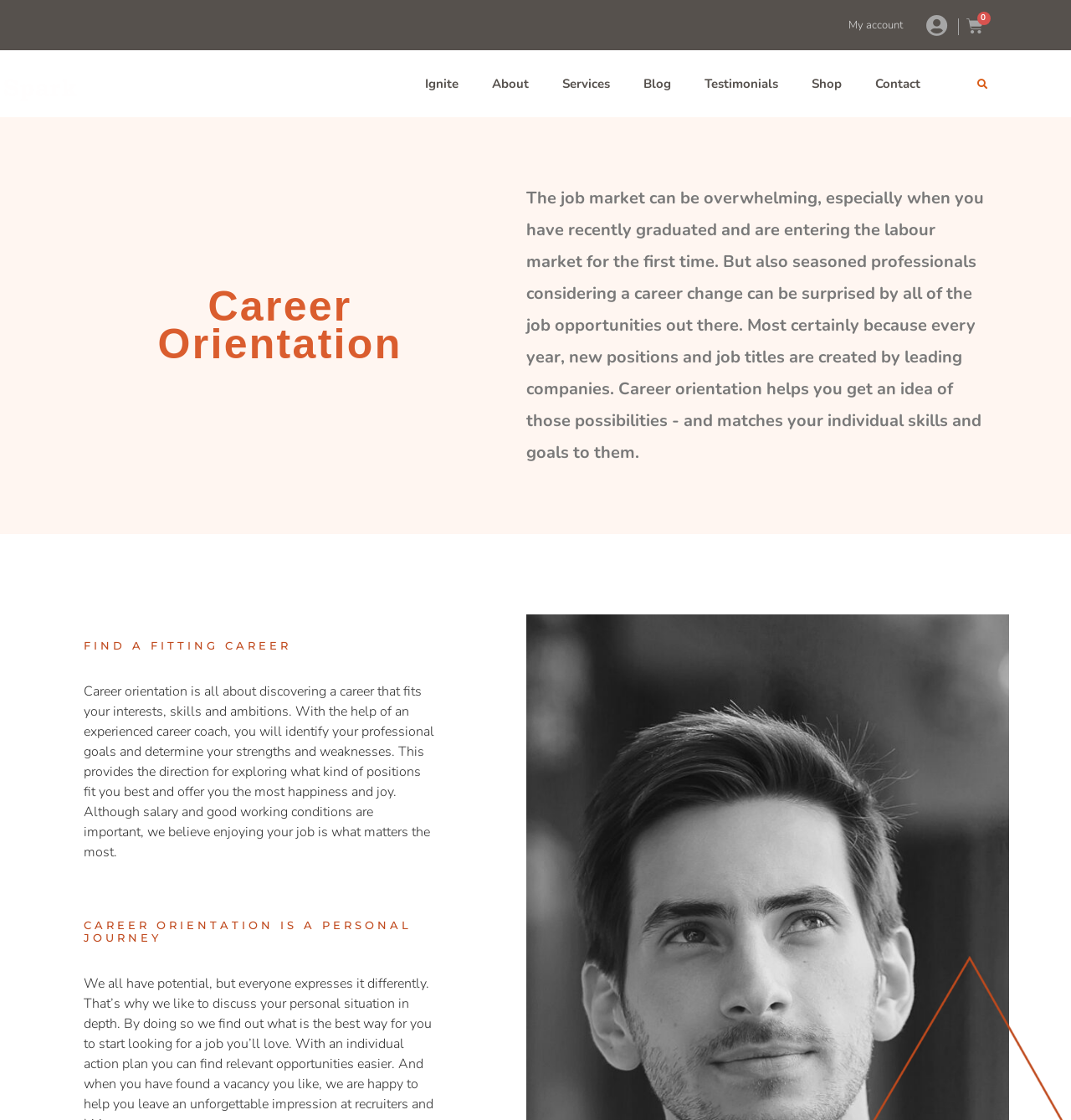Locate the bounding box coordinates of the clickable area needed to fulfill the instruction: "Go to ABOUT page".

None